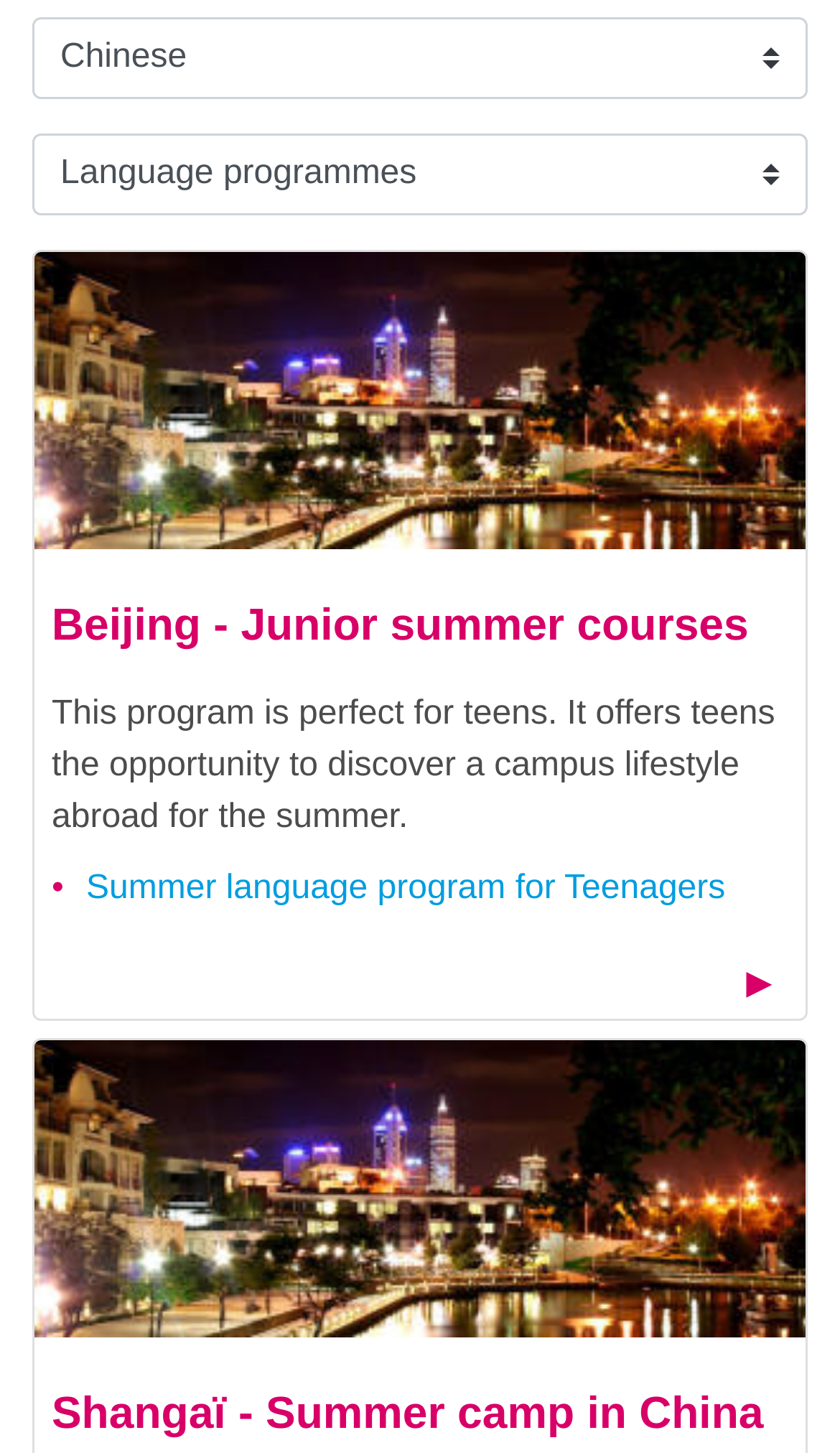Please determine the bounding box coordinates for the element with the description: "Beijing - Junior summer courses".

[0.062, 0.413, 0.891, 0.447]